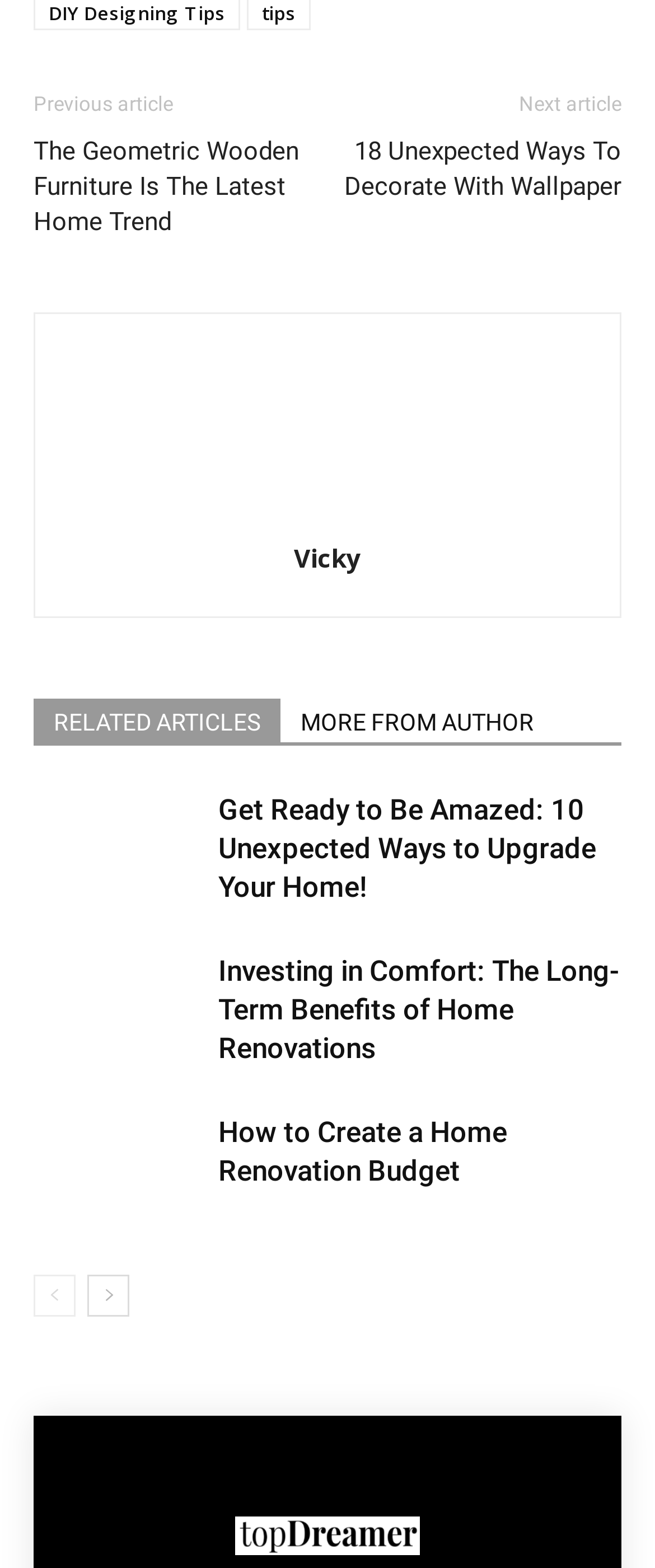Identify the bounding box of the UI element that matches this description: "RELATED ARTICLES".

[0.051, 0.445, 0.428, 0.473]